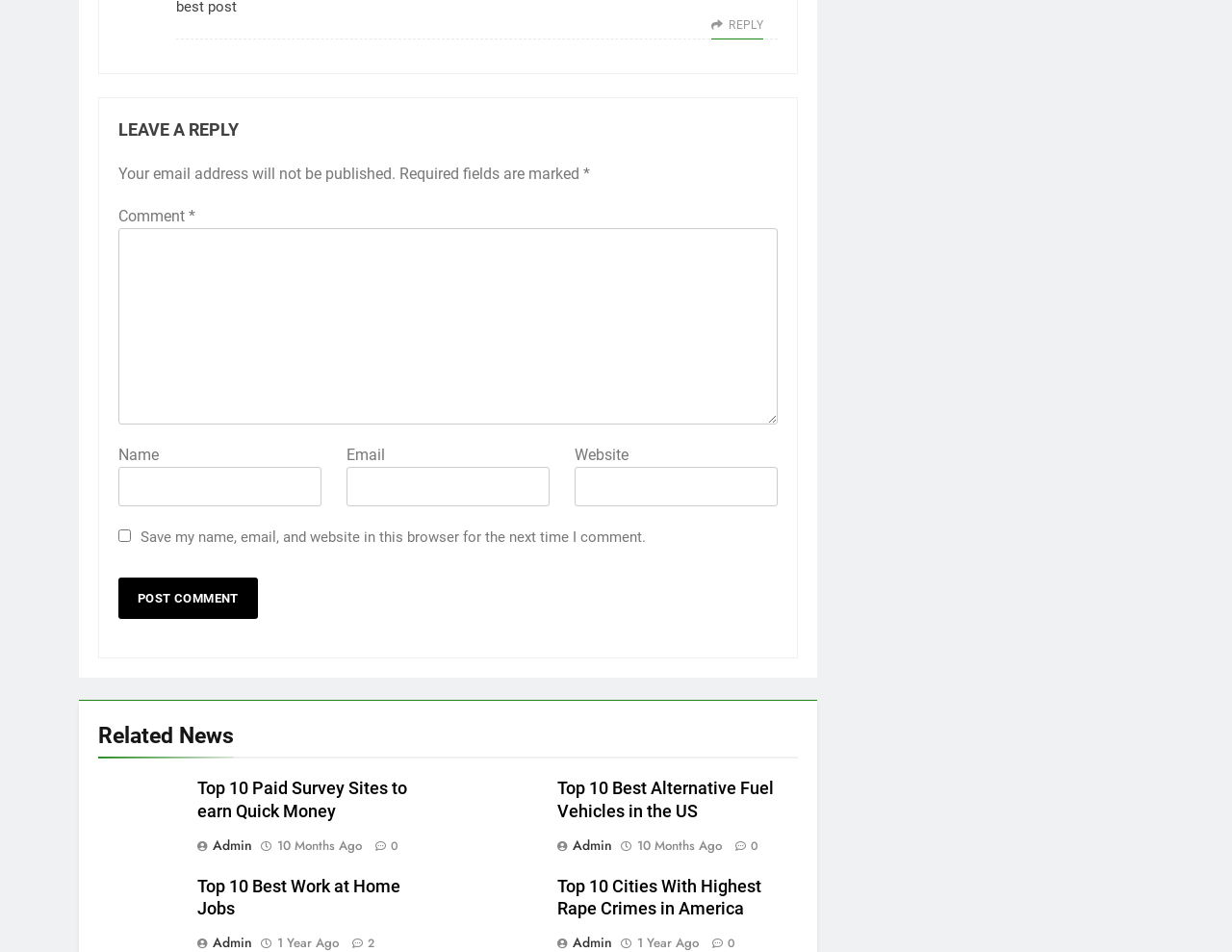What is the topic of the first related news article?
Refer to the image and provide a one-word or short phrase answer.

Paid survey sites